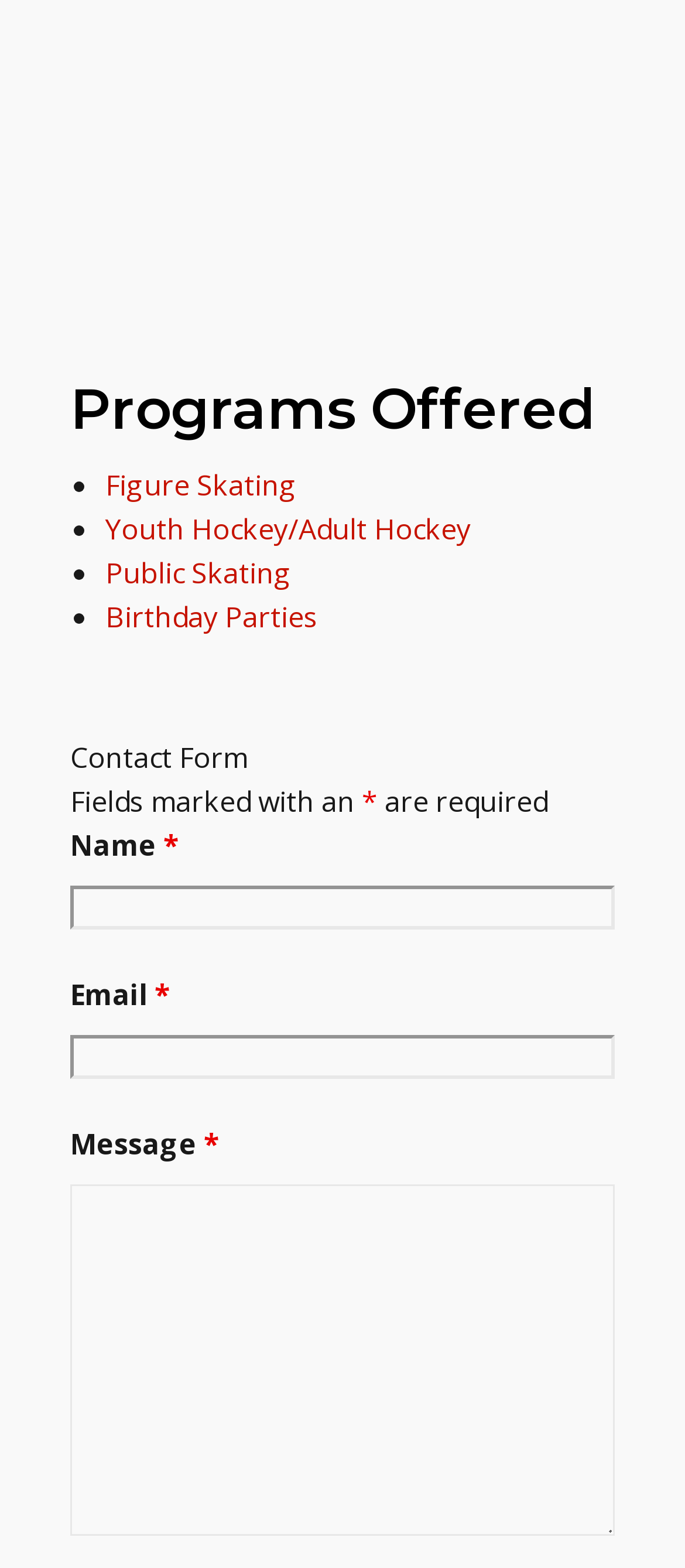With reference to the image, please provide a detailed answer to the following question: What is the label of the first textbox?

The first textbox has a label 'Name *', which is indicated by the StaticText element 'Name' and the textbox element 'Name *' with the required attribute set to True.